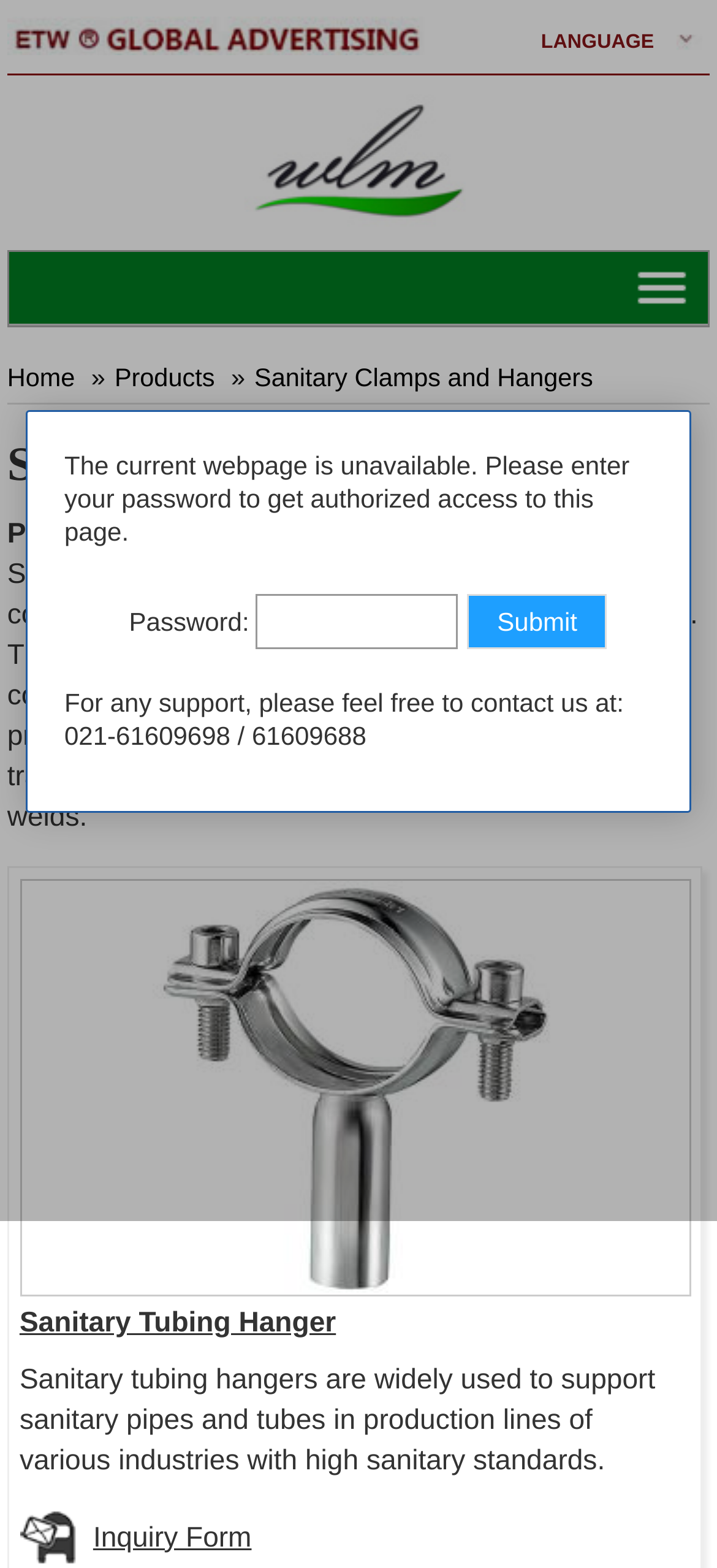Locate the UI element described by alt="Wuxi Linch Machinery Co., Ltd." in the provided webpage screenshot. Return the bounding box coordinates in the format (top-left x, top-left y, bottom-right x, bottom-right y), ensuring all values are between 0 and 1.

[0.321, 0.1, 0.679, 0.112]